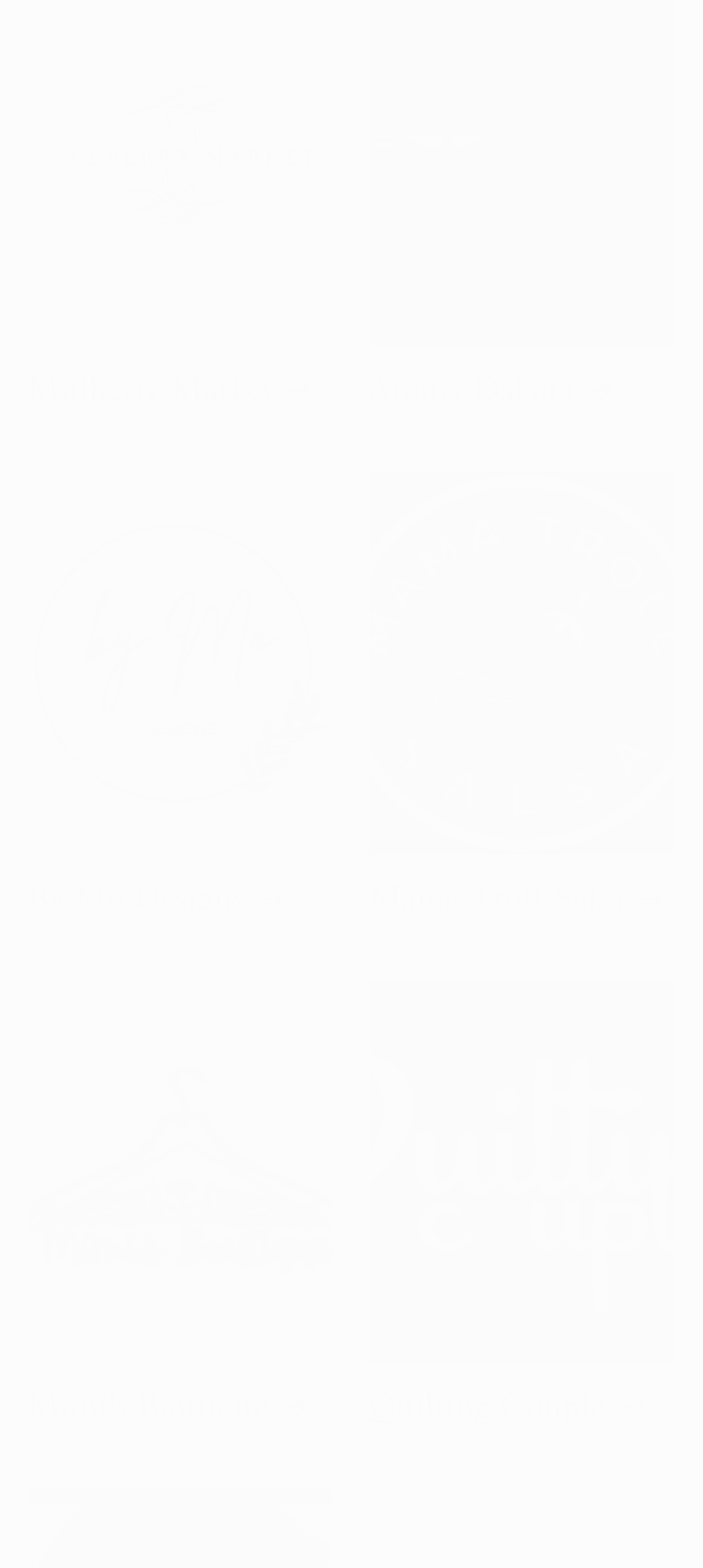From the screenshot, find the bounding box of the UI element matching this description: "Mama Troll Salsa". Supply the bounding box coordinates in the form [left, top, right, bottom], each a float between 0 and 1.

[0.526, 0.56, 0.96, 0.586]